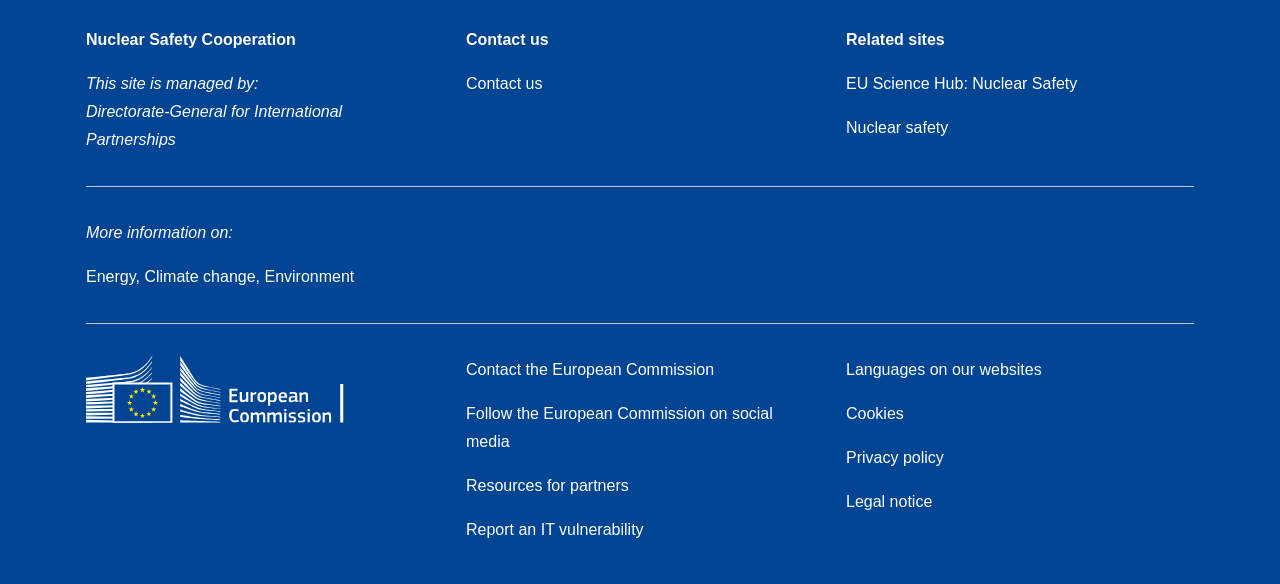Please identify the bounding box coordinates of the element that needs to be clicked to execute the following command: "Visit EU Science Hub: Nuclear Safety". Provide the bounding box using four float numbers between 0 and 1, formatted as [left, top, right, bottom].

[0.661, 0.128, 0.842, 0.157]